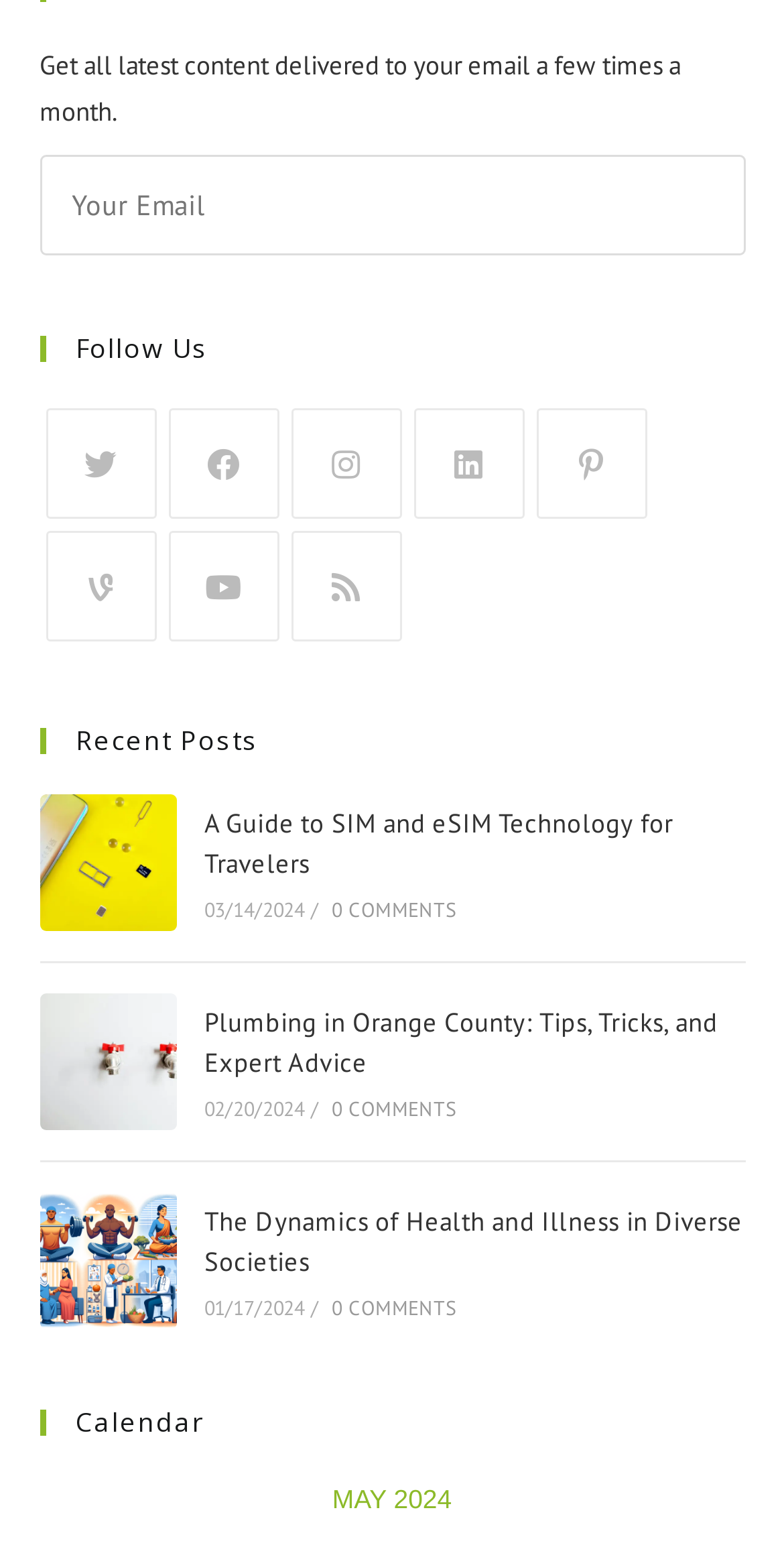Please provide the bounding box coordinates for the element that needs to be clicked to perform the following instruction: "Check the Calendar". The coordinates should be given as four float numbers between 0 and 1, i.e., [left, top, right, bottom].

[0.05, 0.915, 0.95, 0.932]